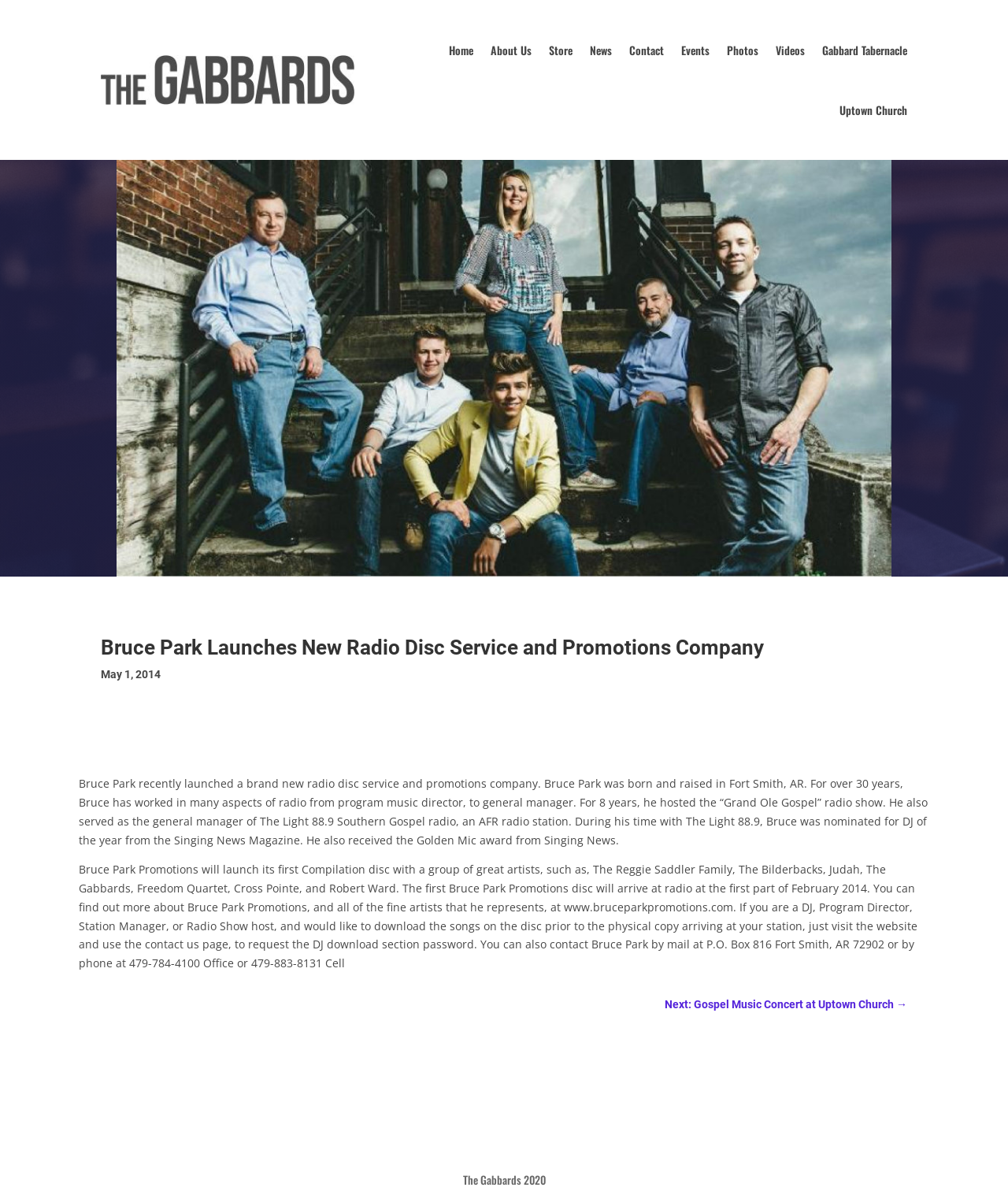Please locate the bounding box coordinates of the element that needs to be clicked to achieve the following instruction: "Check the 'Next: Gospel Music Concert at Uptown Church' event". The coordinates should be four float numbers between 0 and 1, i.e., [left, top, right, bottom].

[0.659, 0.836, 0.9, 0.852]